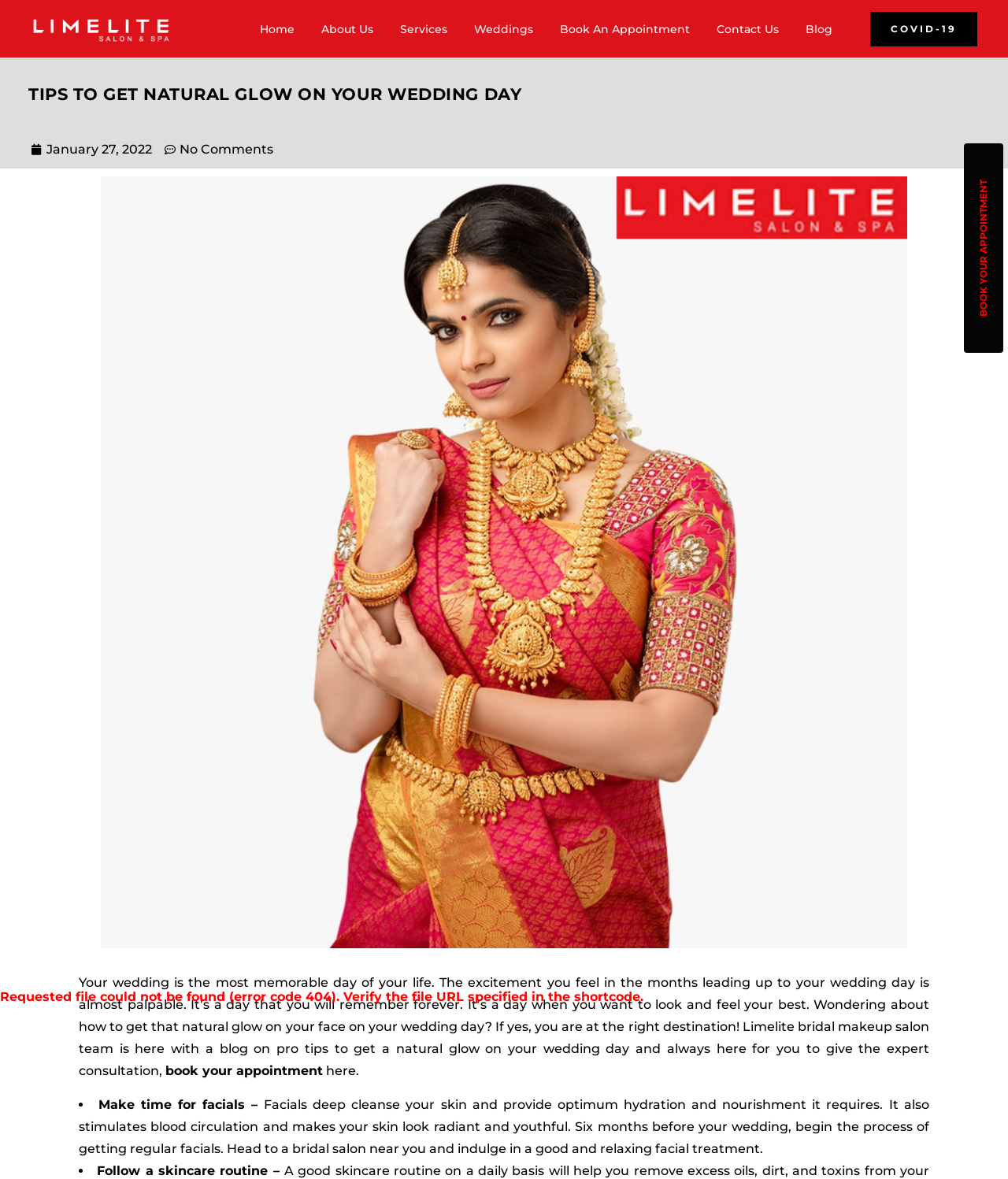Could you specify the bounding box coordinates for the clickable section to complete the following instruction: "Learn about facials for wedding preparation"?

[0.098, 0.931, 0.262, 0.943]